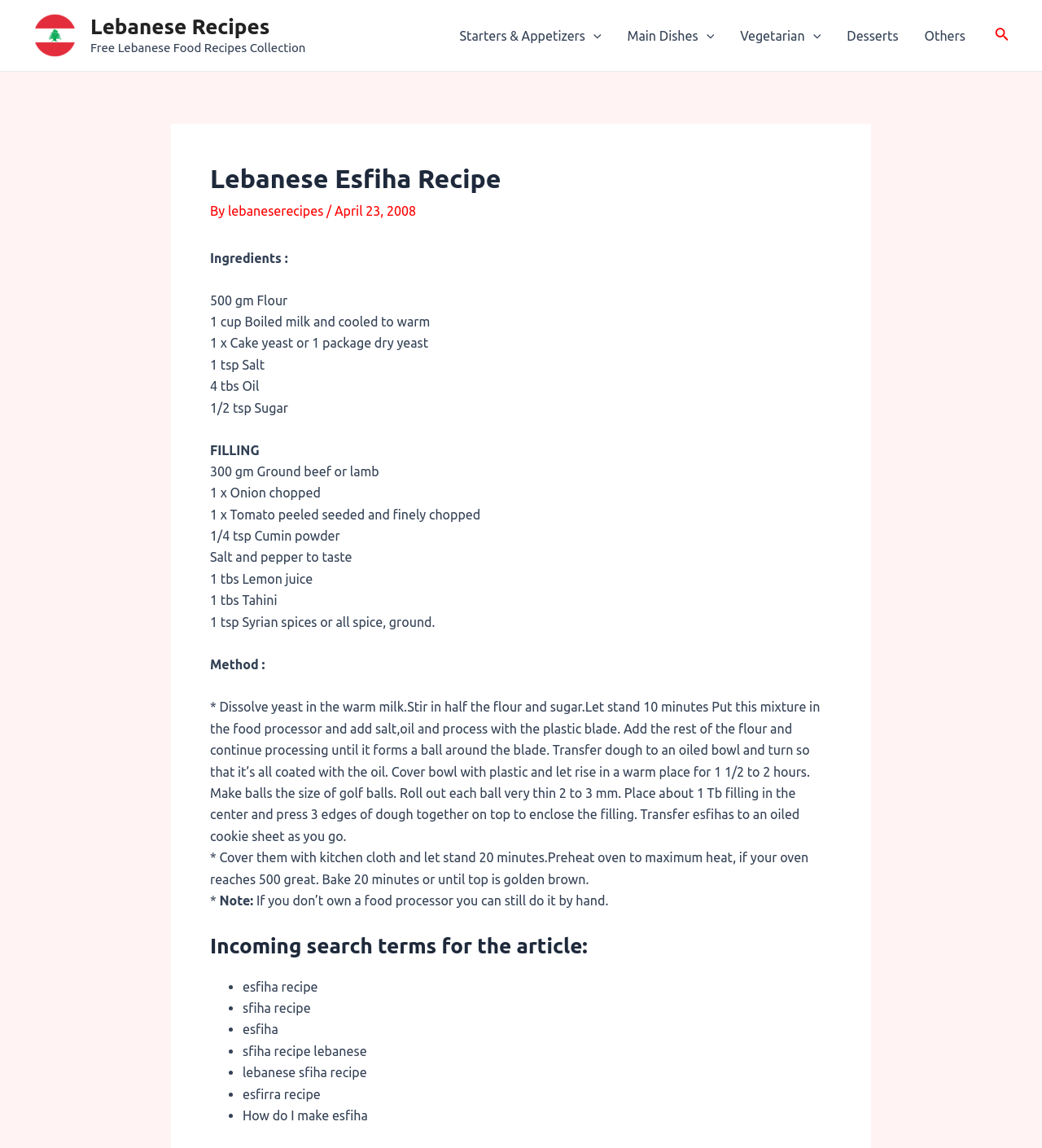Find and specify the bounding box coordinates that correspond to the clickable region for the instruction: "Visit the 'Desserts' page".

[0.8, 0.002, 0.875, 0.059]